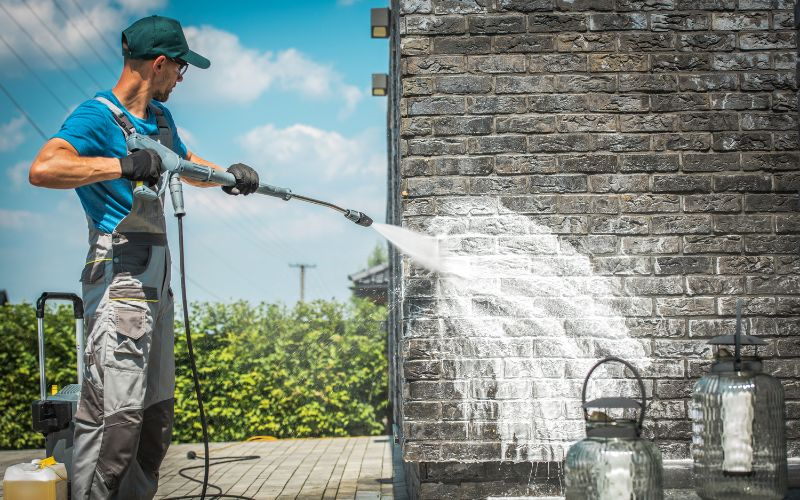What is in the foreground of the image?
Ensure your answer is thorough and detailed.

The glass lanterns are placed in the foreground of the image, adding an aesthetic touch to the outdoor setting and creating a visually appealing contrast with the brick wall and the surrounding greenery.